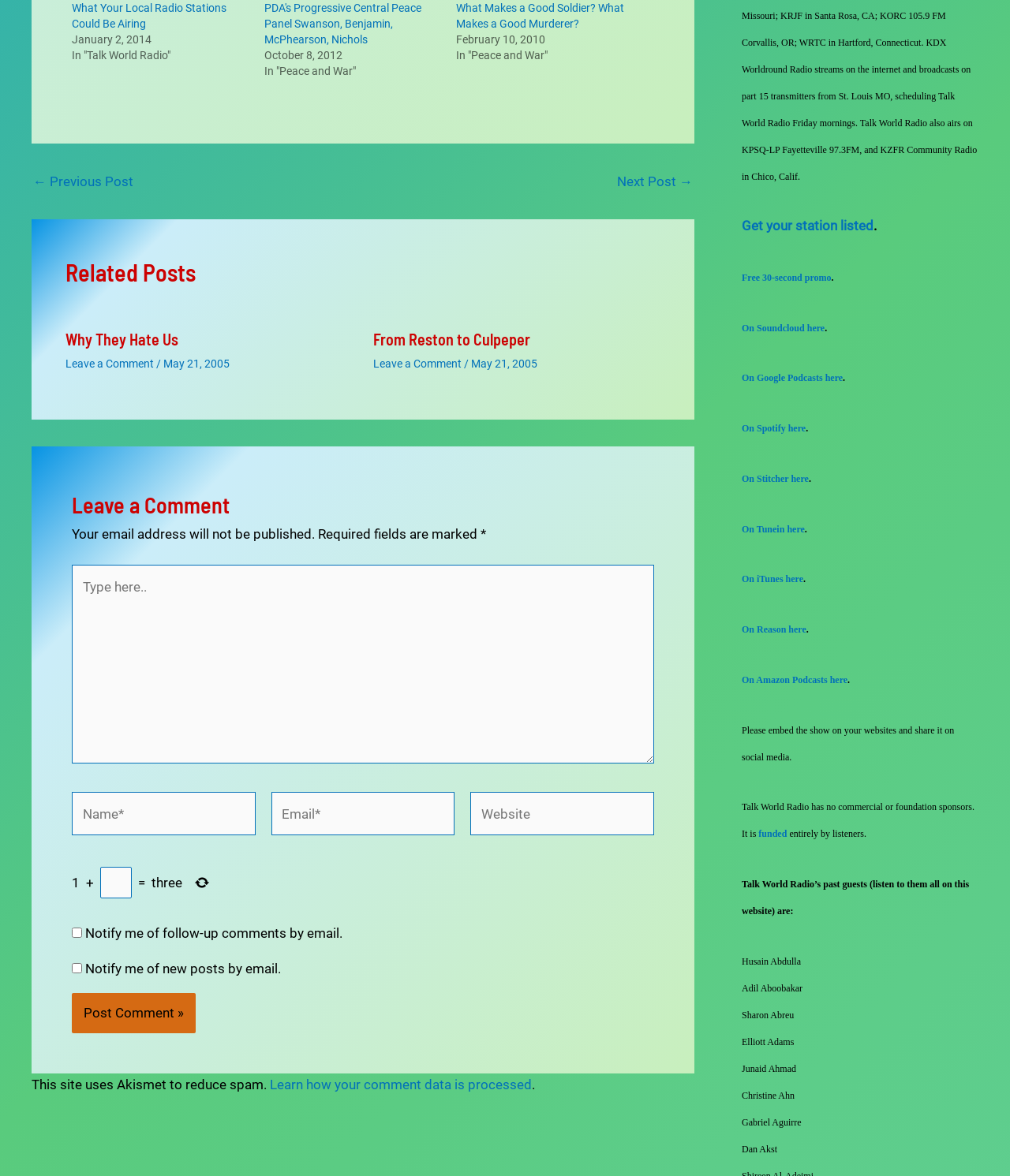What is the email address field labeled as?
Look at the webpage screenshot and answer the question with a detailed explanation.

I looked at the textbox element with the label 'Email*' and found that it is a required field for submitting a comment.